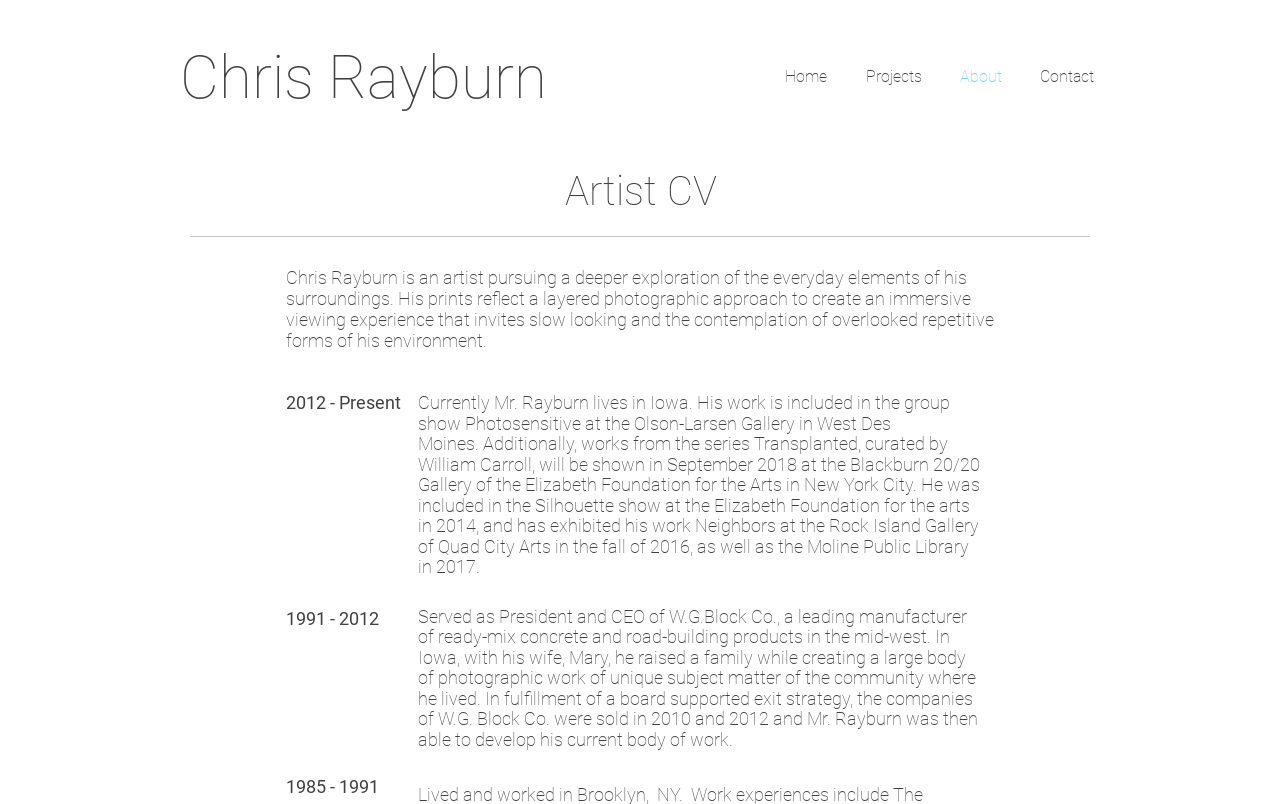Respond with a single word or phrase:
Where does Chris Rayburn currently live?

Iowa